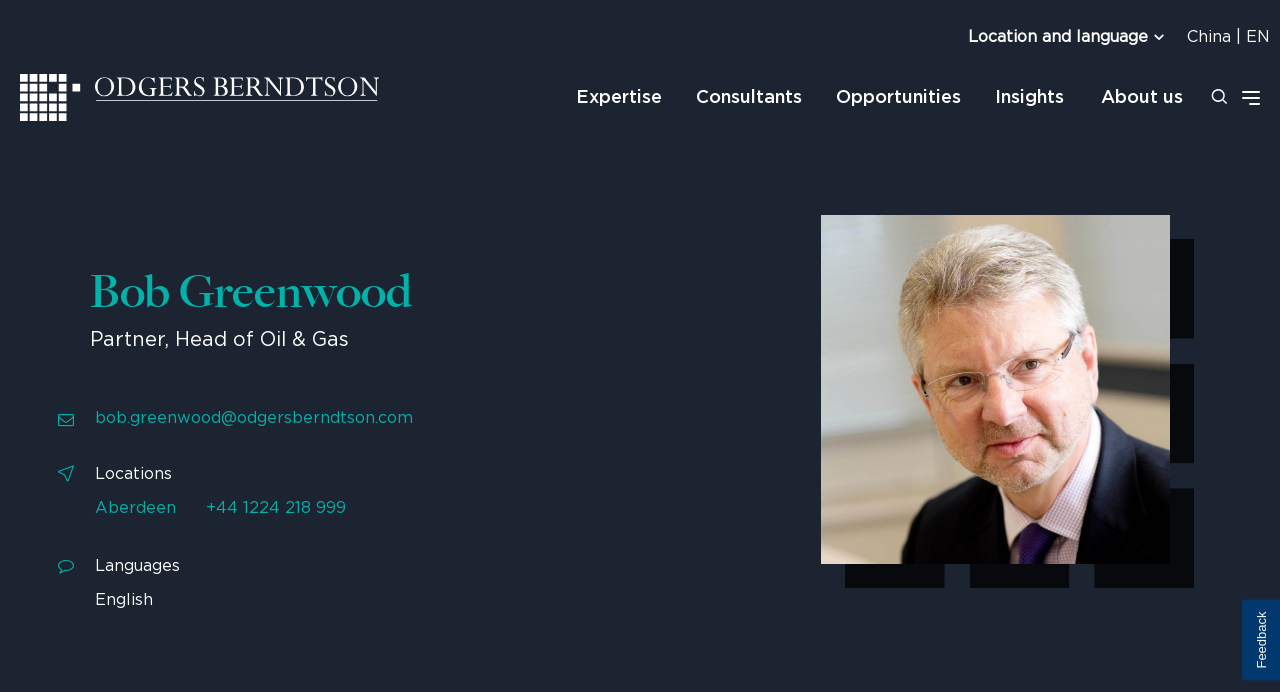What is the location of Bob Greenwood's office?
Please provide a single word or phrase as the answer based on the screenshot.

Aberdeen